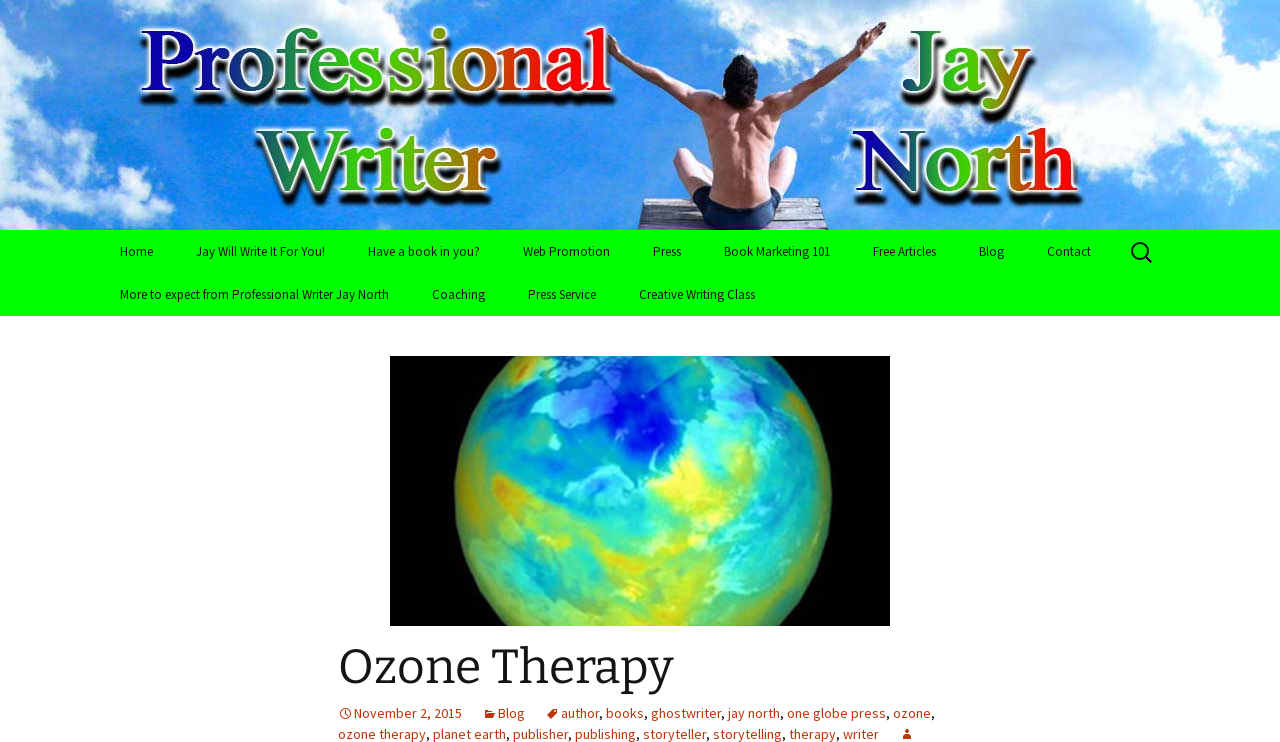Provide the bounding box coordinates of the HTML element this sentence describes: "jay north". The bounding box coordinates consist of four float numbers between 0 and 1, i.e., [left, top, right, bottom].

[0.569, 0.949, 0.609, 0.974]